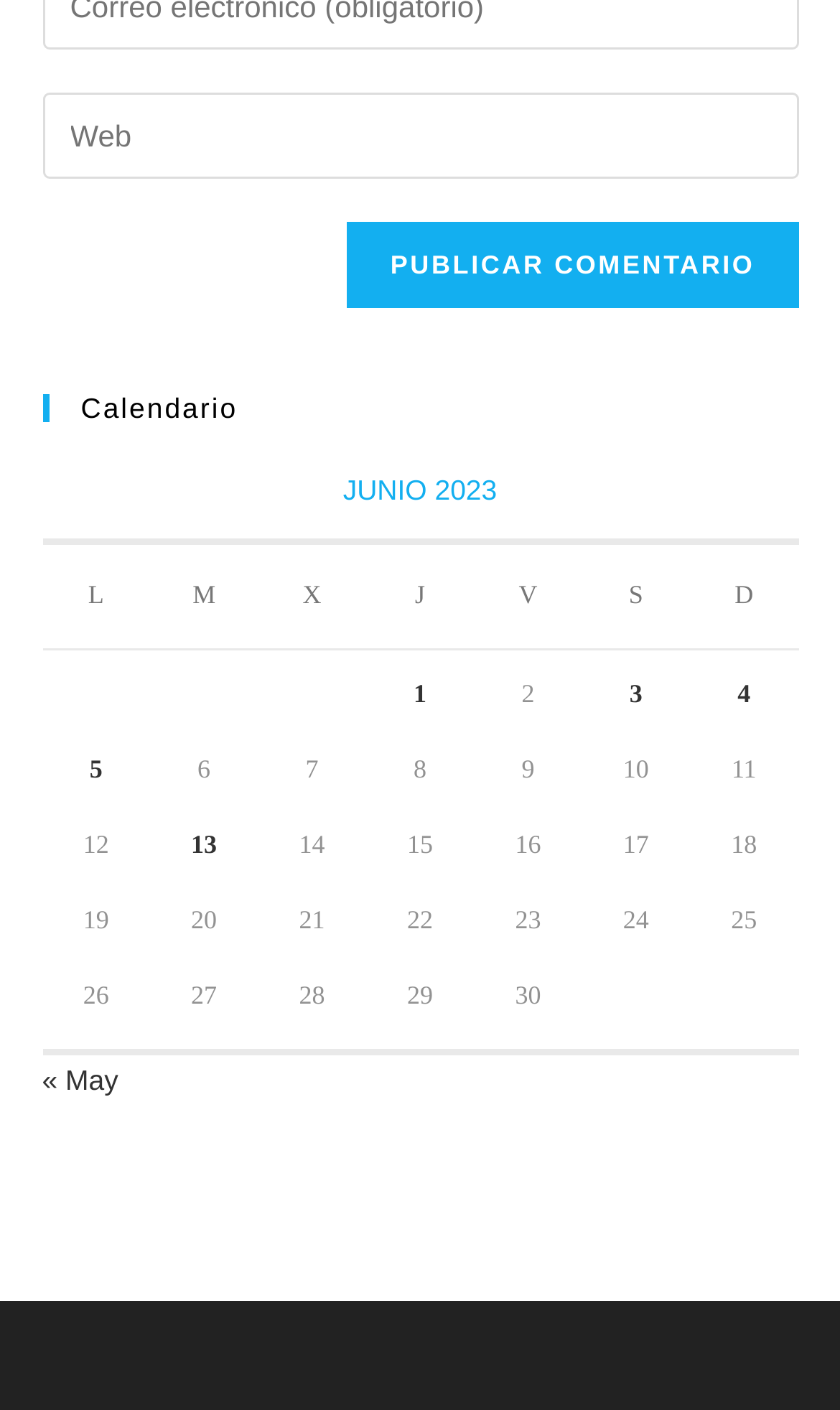Provide the bounding box coordinates of the section that needs to be clicked to accomplish the following instruction: "Publish comment."

[0.413, 0.158, 0.95, 0.219]